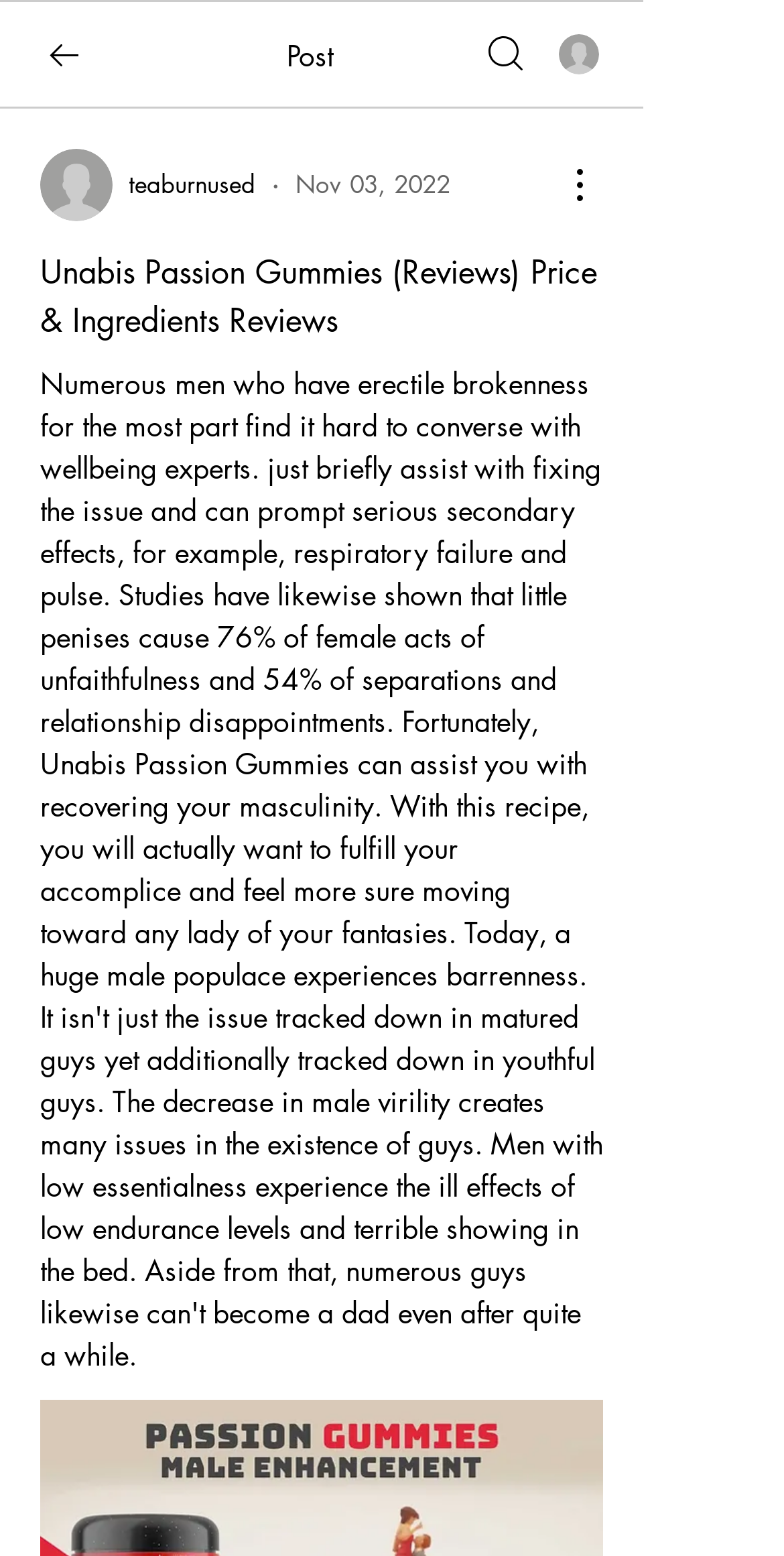What is the text above the link with the image?
Look at the screenshot and respond with one word or a short phrase.

Post